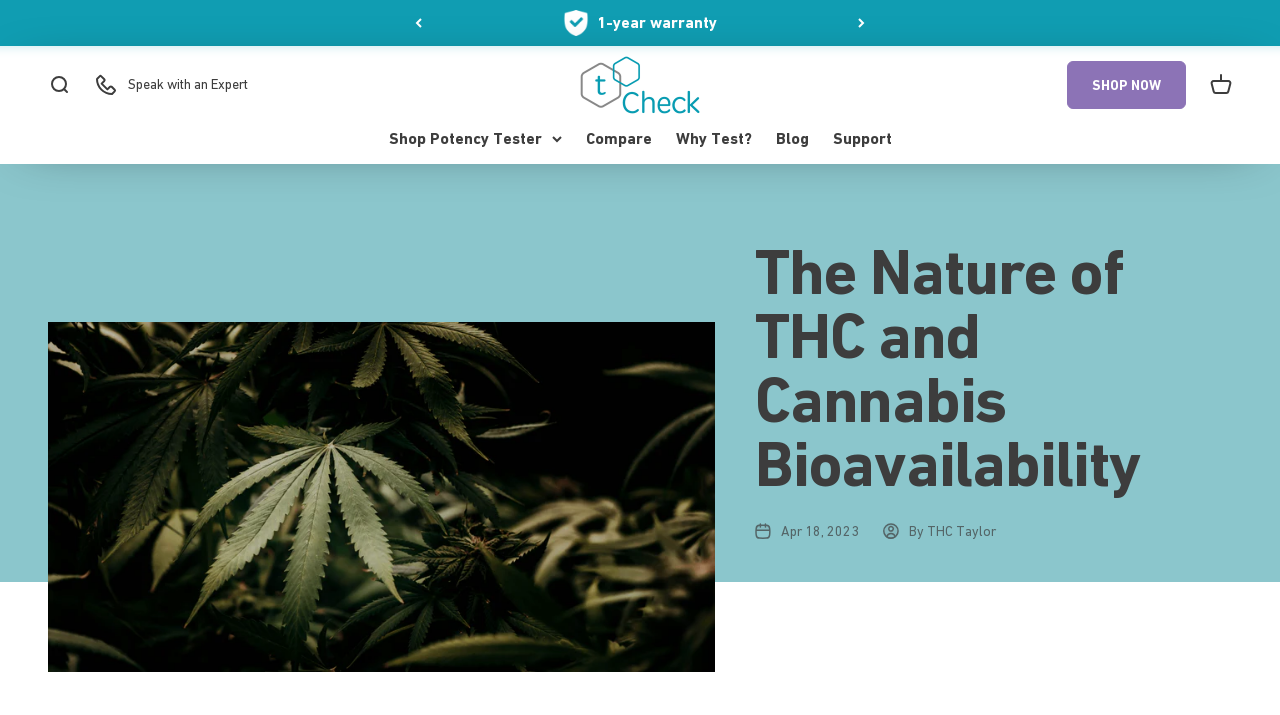Identify the bounding box of the UI element that matches this description: "Open cart 0".

[0.945, 0.103, 0.962, 0.134]